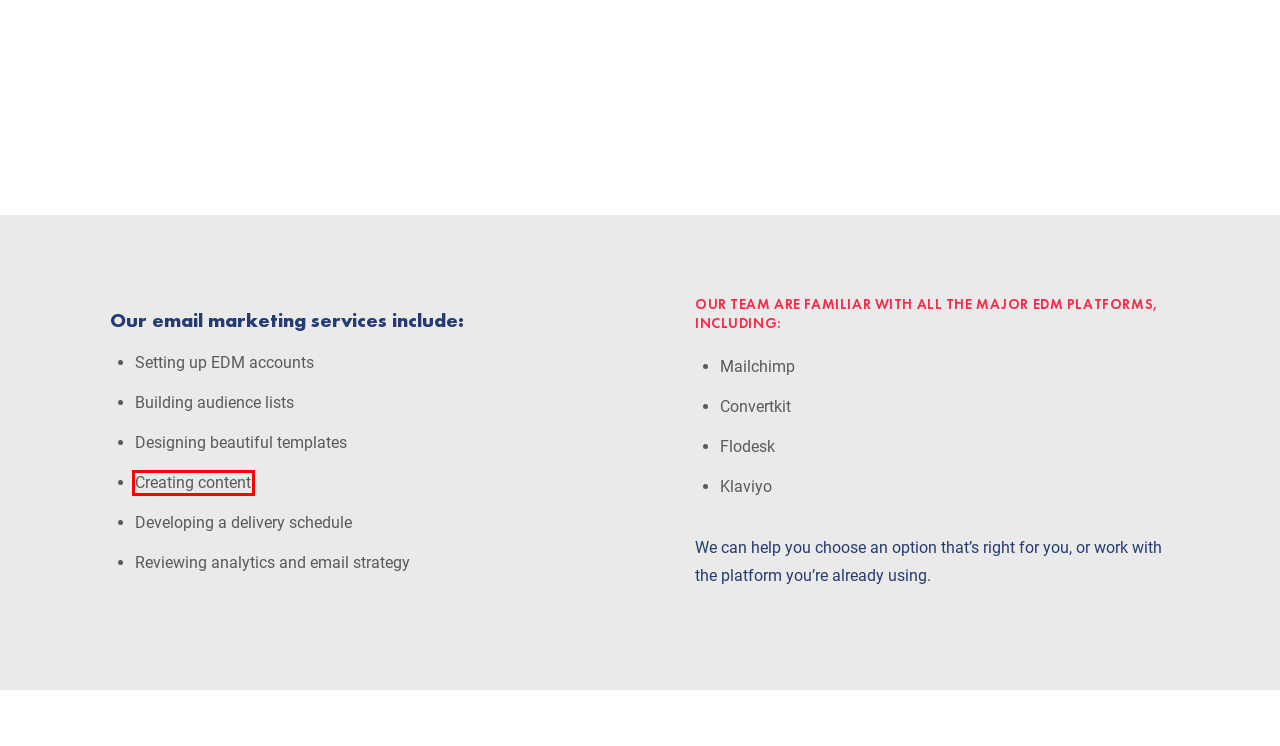You are provided with a screenshot of a webpage that has a red bounding box highlighting a UI element. Choose the most accurate webpage description that matches the new webpage after clicking the highlighted element. Here are your choices:
A. About Us | Tin Can Creative Marketing
B. Contact | Tin Can Creative Marketing
C. Social Media Services | Tin Can Creative Marketing
D. Marketing Automation for Email Marketing, SMS & CDP - Klaviyo
E. Design Emails People Love to Get. Make Beautiful Sales Pages.
F. Tin Can Creative Marketing
G. Graphic Design Services | Tin Can Creative Marketing
H. Expertise | Tin Can Creative Marketing

C